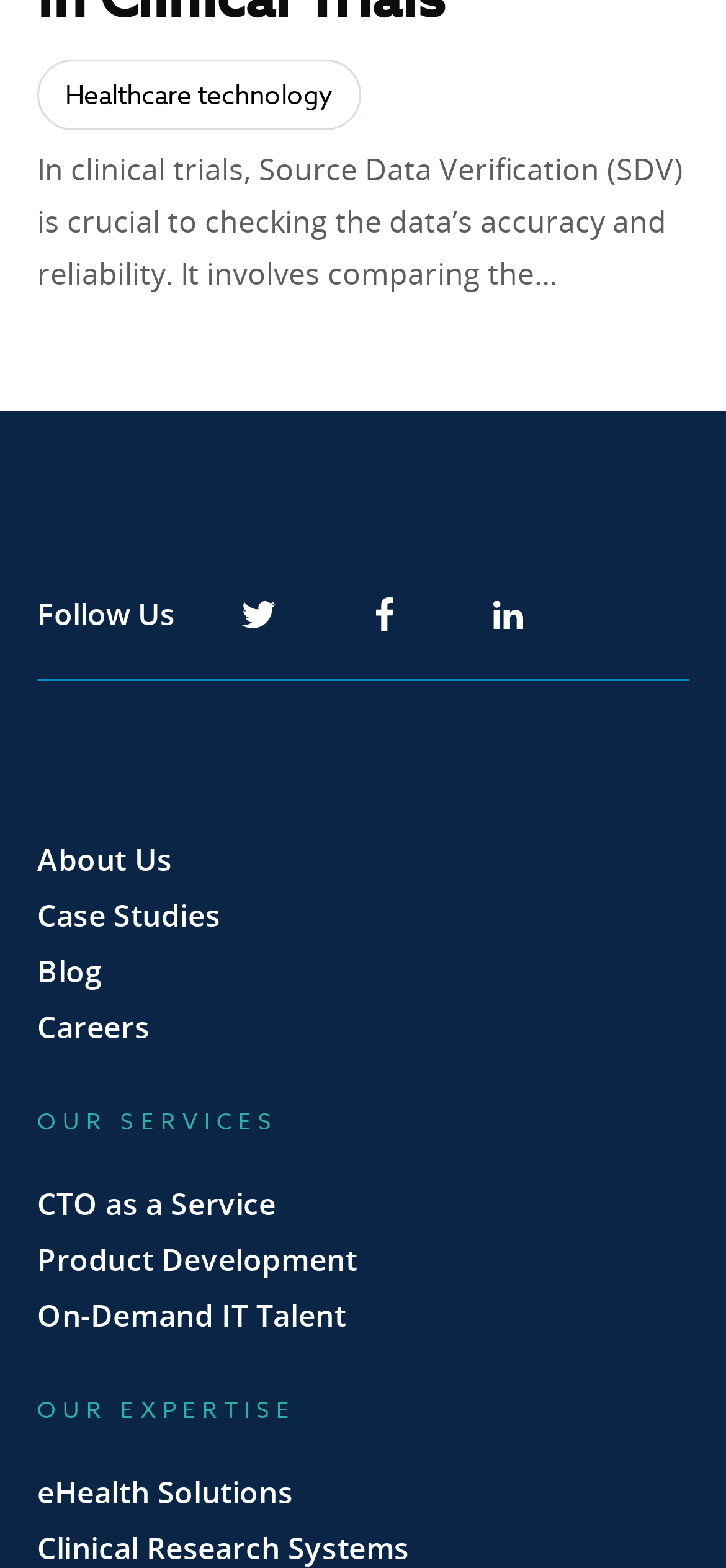Please reply to the following question with a single word or a short phrase:
What is the expertise area mentioned?

eHealth Solutions